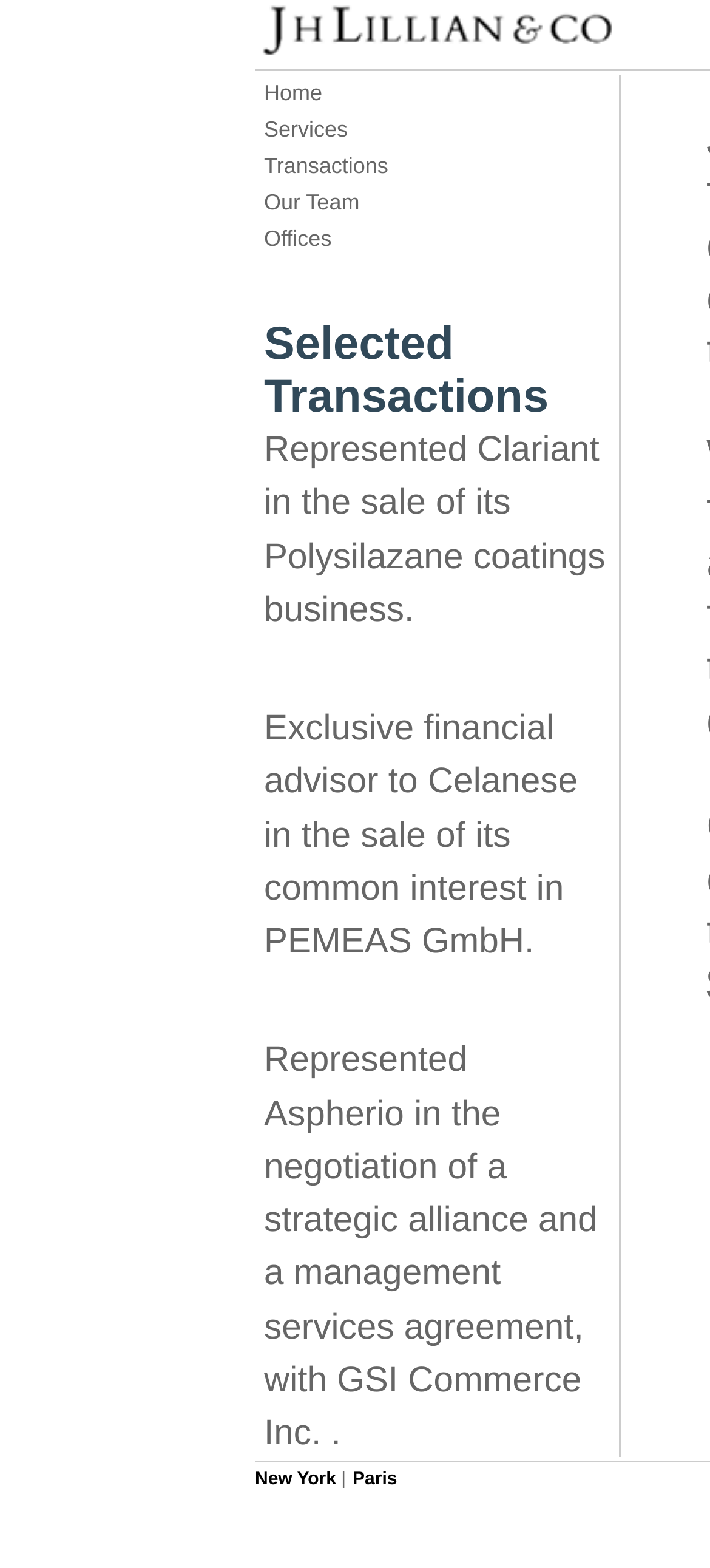Extract the bounding box coordinates for the UI element described as: "New York".

[0.359, 0.938, 0.481, 0.95]